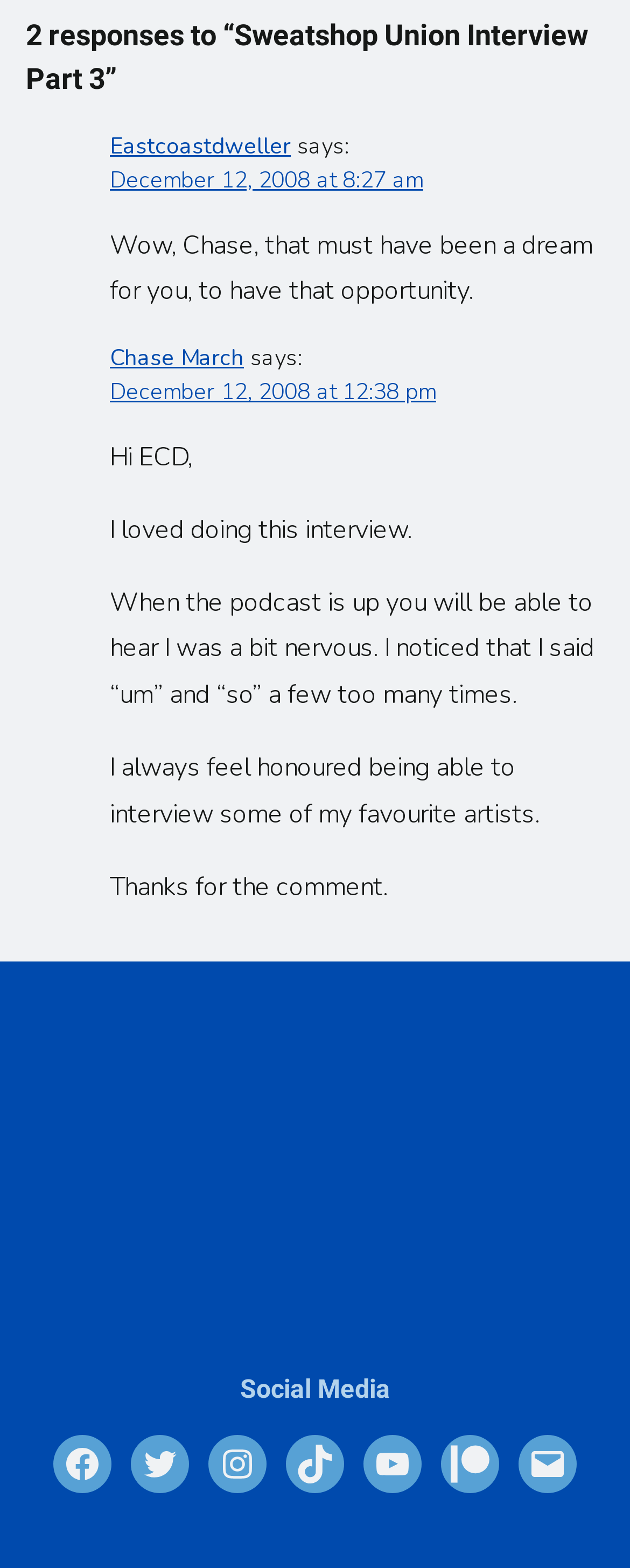Determine the bounding box coordinates of the clickable region to carry out the instruction: "Click on the link to view the podcast".

[0.222, 0.834, 0.778, 0.857]